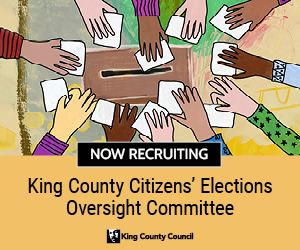What is the significance of the King County Council logo?
Please respond to the question thoroughly and include all relevant details.

The King County Council logo at the bottom of the image signifies official support for the recruitment of the King County Citizens’ Elections Oversight Committee, indicating that the initiative is endorsed and backed by the county council.